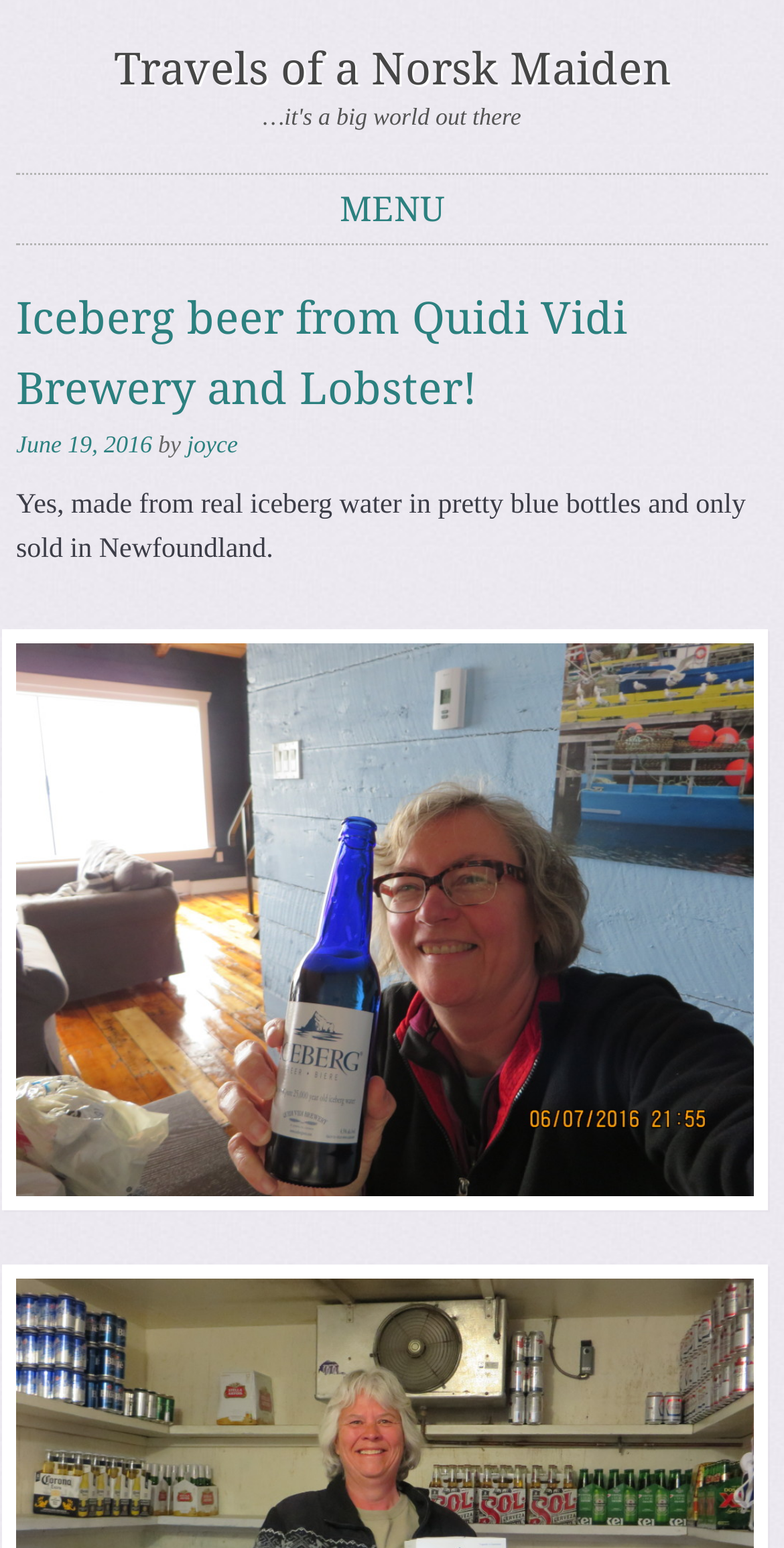For the element described, predict the bounding box coordinates as (top-left x, top-left y, bottom-right x, bottom-right y). All values should be between 0 and 1. Element description: Travels of a Norsk Maiden

[0.145, 0.029, 0.855, 0.061]